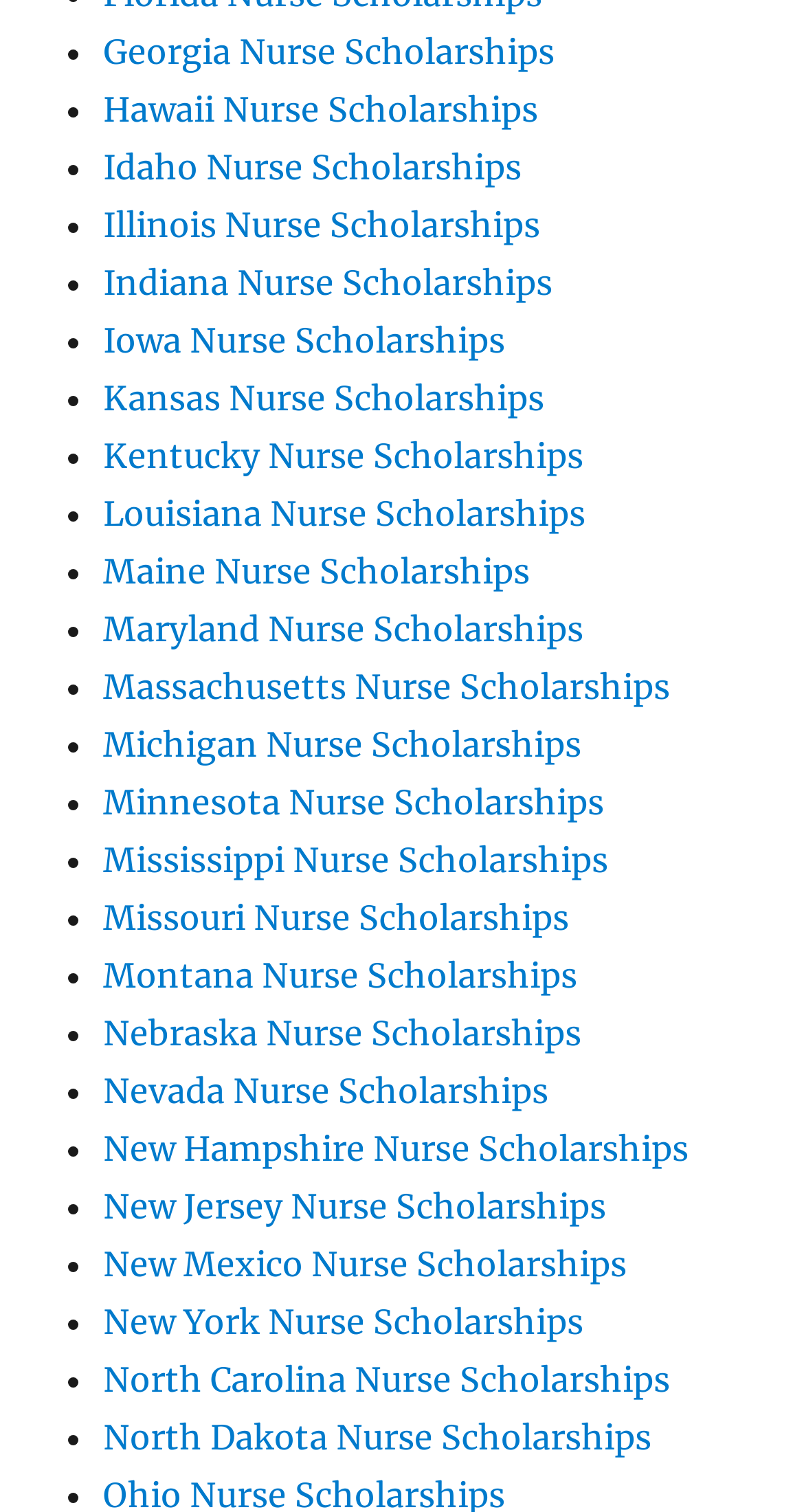From the element description North Carolina Nurse Scholarships, predict the bounding box coordinates of the UI element. The coordinates must be specified in the format (top-left x, top-left y, bottom-right x, bottom-right y) and should be within the 0 to 1 range.

[0.128, 0.899, 0.833, 0.926]